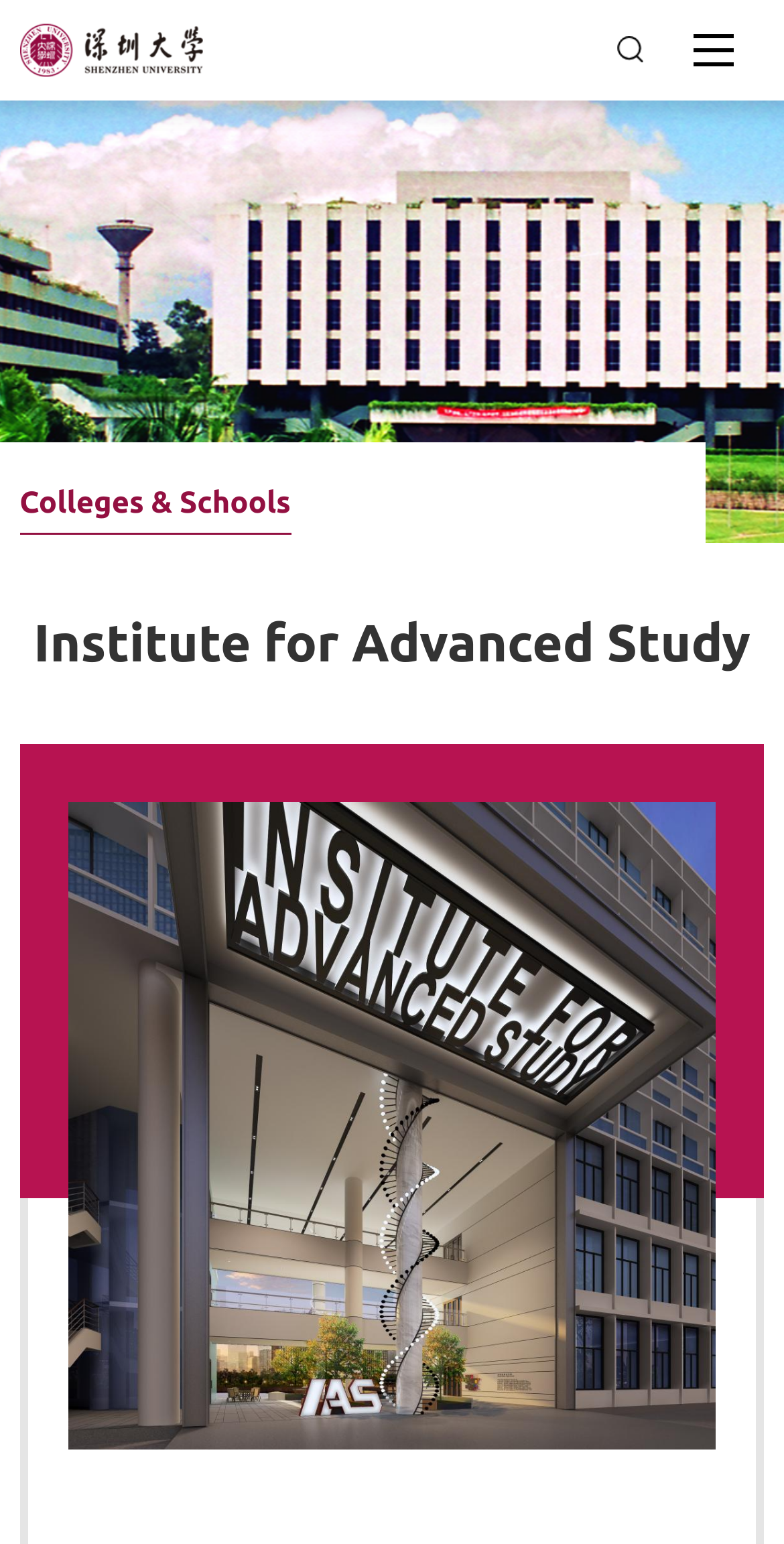Based on the image, please elaborate on the answer to the following question:
How many images are there on the webpage?

There are three image elements on the webpage, one of which is an empty string, and the other two are not described.